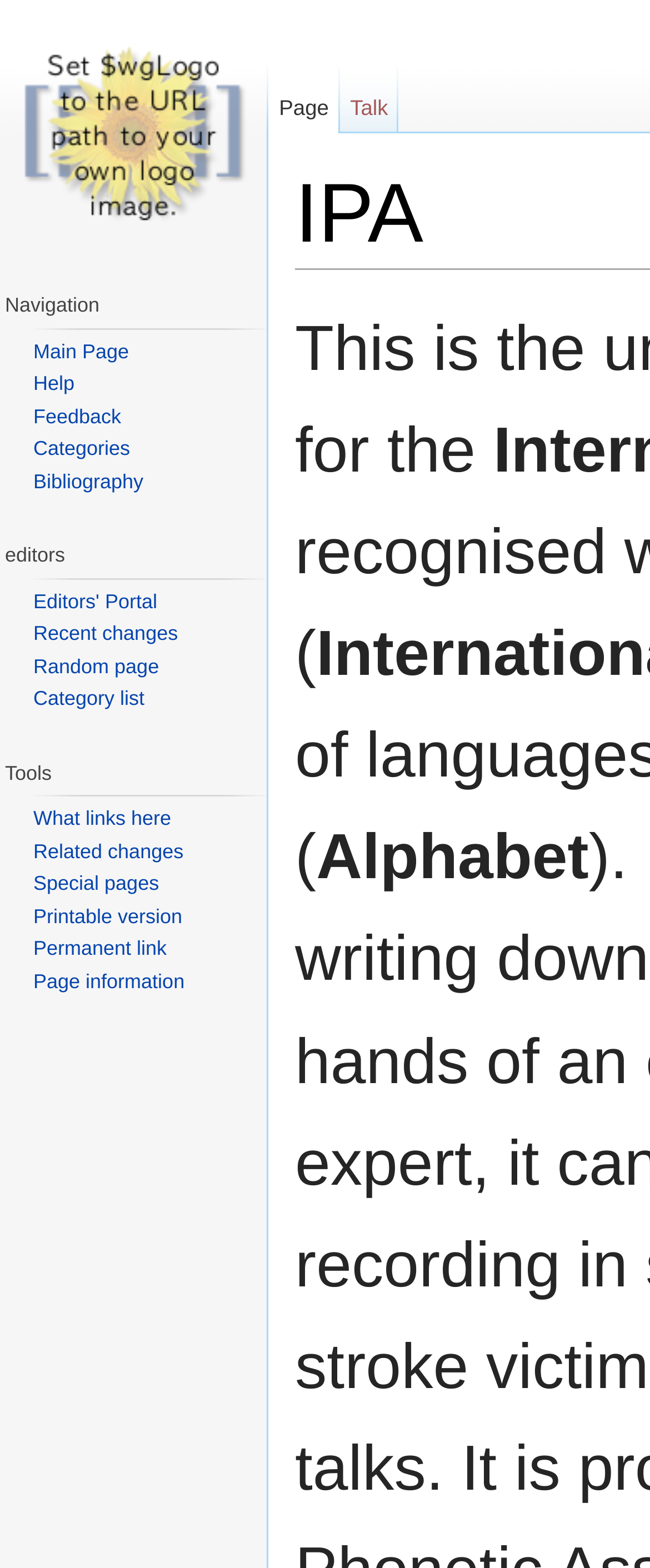What is the shortcut key for the 'Help' link?
Based on the screenshot, provide your answer in one word or phrase.

Alt+z